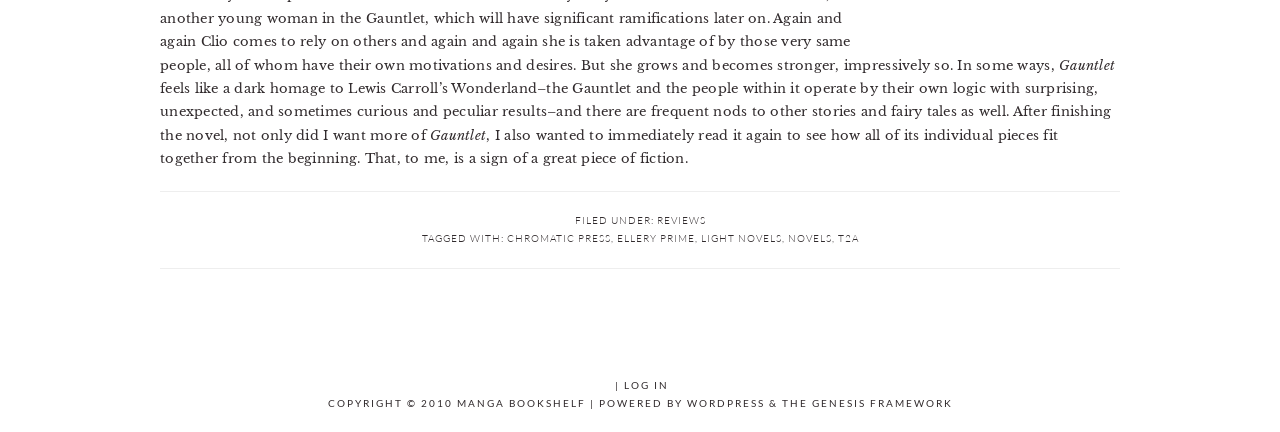Pinpoint the bounding box coordinates of the clickable area needed to execute the instruction: "click on the 'REVIEWS' link". The coordinates should be specified as four float numbers between 0 and 1, i.e., [left, top, right, bottom].

[0.513, 0.494, 0.551, 0.525]